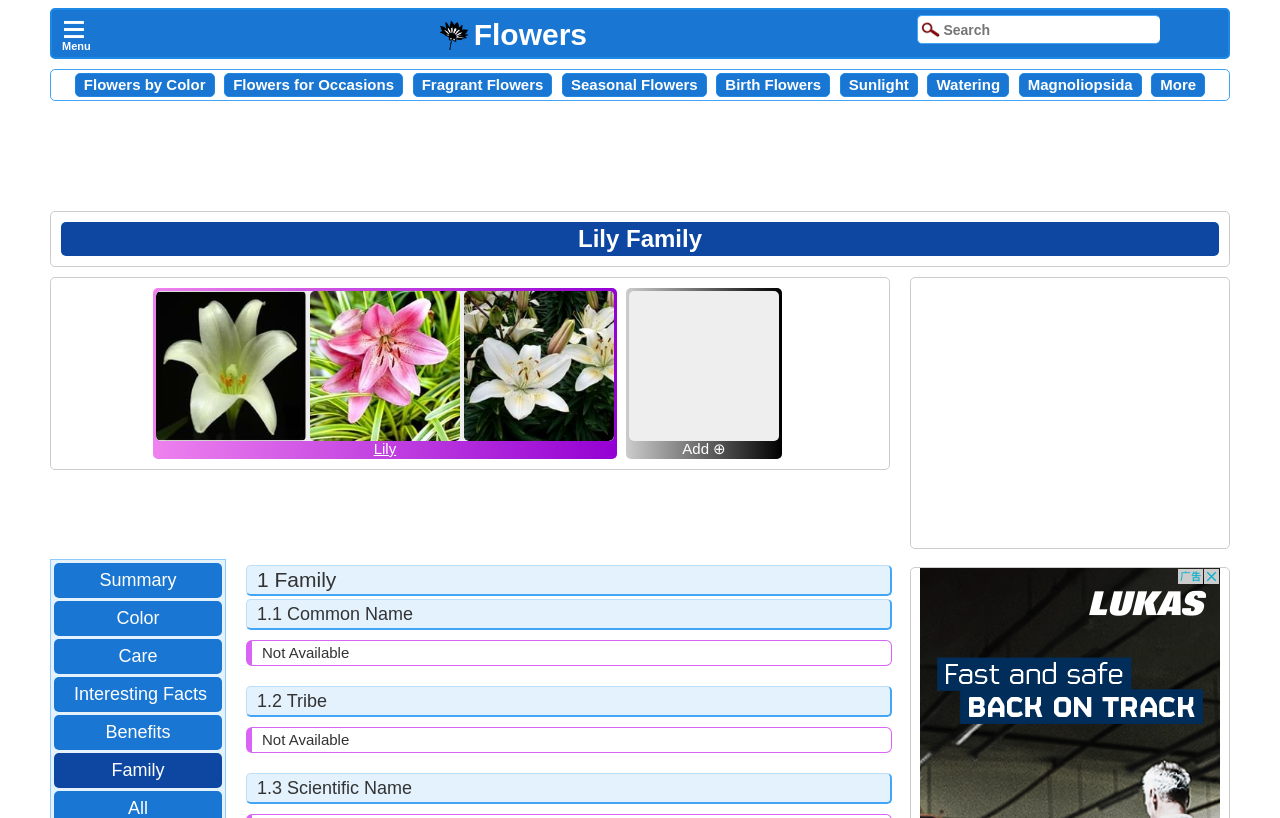Please analyze the image and provide a thorough answer to the question:
How many categories are shown on the webpage?

The number of categories can be determined by counting the link elements starting from 'Flowers by Color' to 'Magnoliopsida', which are 8 categories, and adding the 'Show More Category' link, making a total of 9 categories.